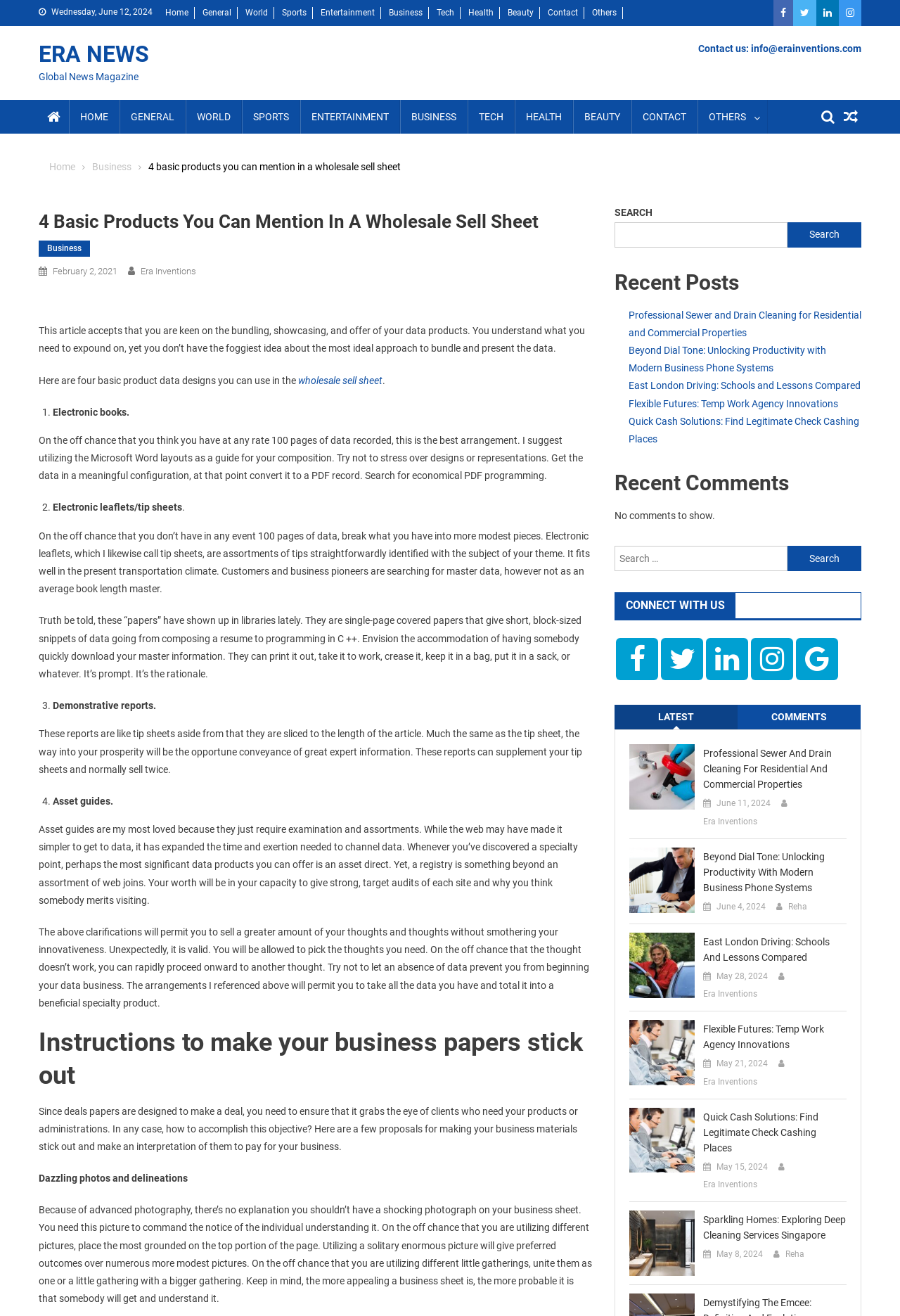Please find the bounding box coordinates of the element that needs to be clicked to perform the following instruction: "Contact ERA NEWS". The bounding box coordinates should be four float numbers between 0 and 1, represented as [left, top, right, bottom].

[0.834, 0.033, 0.957, 0.041]